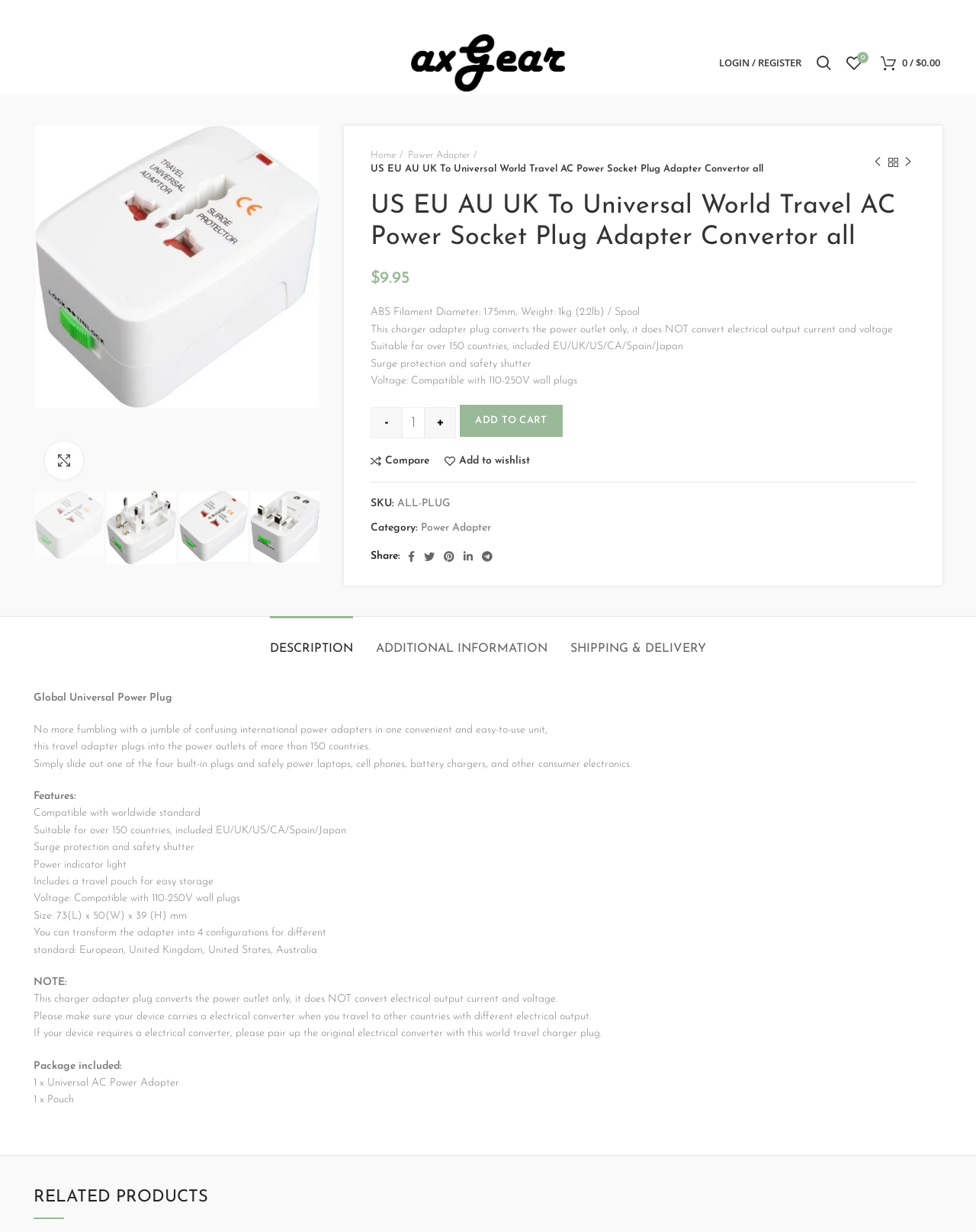Locate the bounding box coordinates of the element I should click to achieve the following instruction: "Search for products".

[0.829, 0.039, 0.859, 0.063]